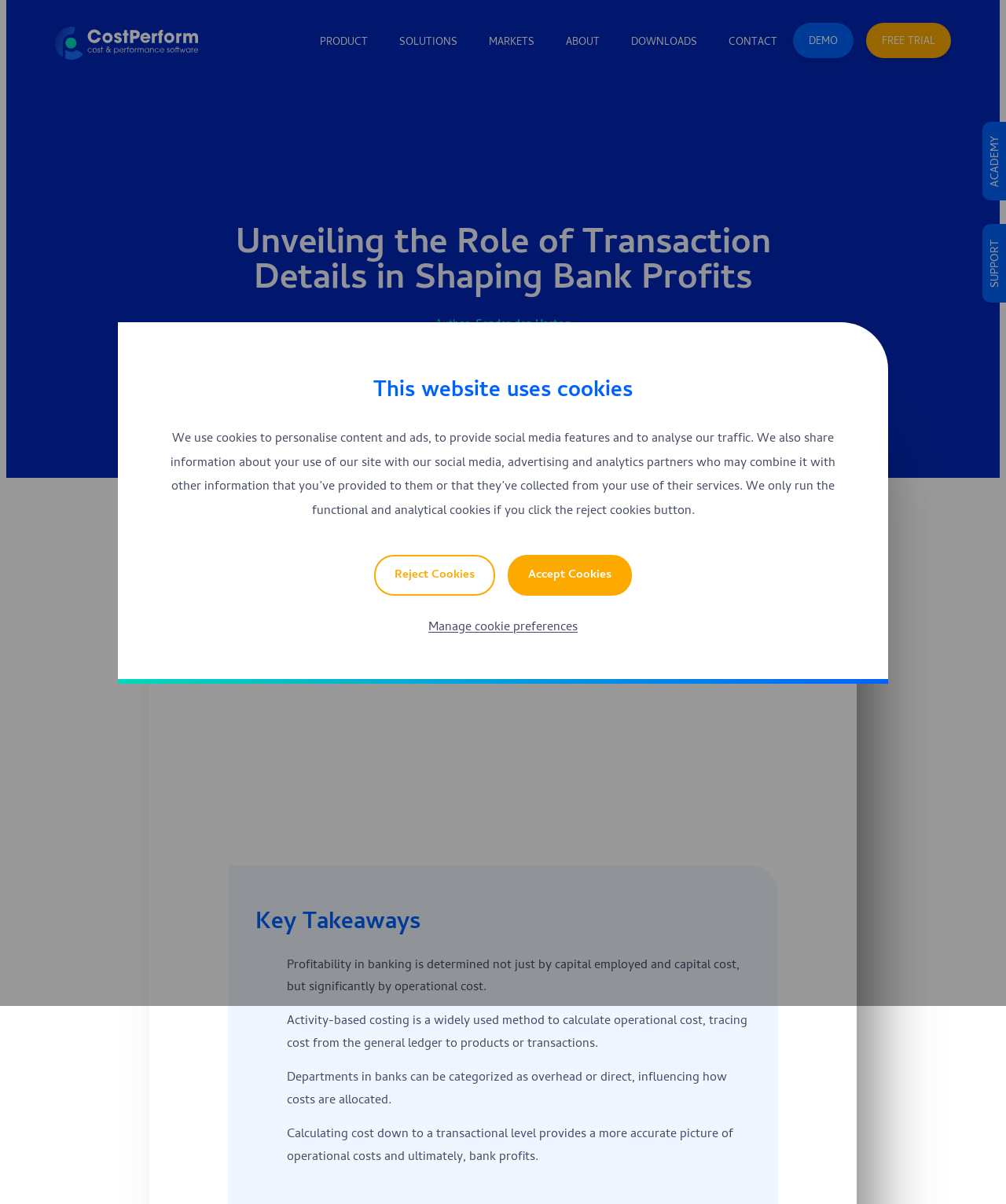Please reply with a single word or brief phrase to the question: 
What can be categorized as overhead or direct in banks?

Departments